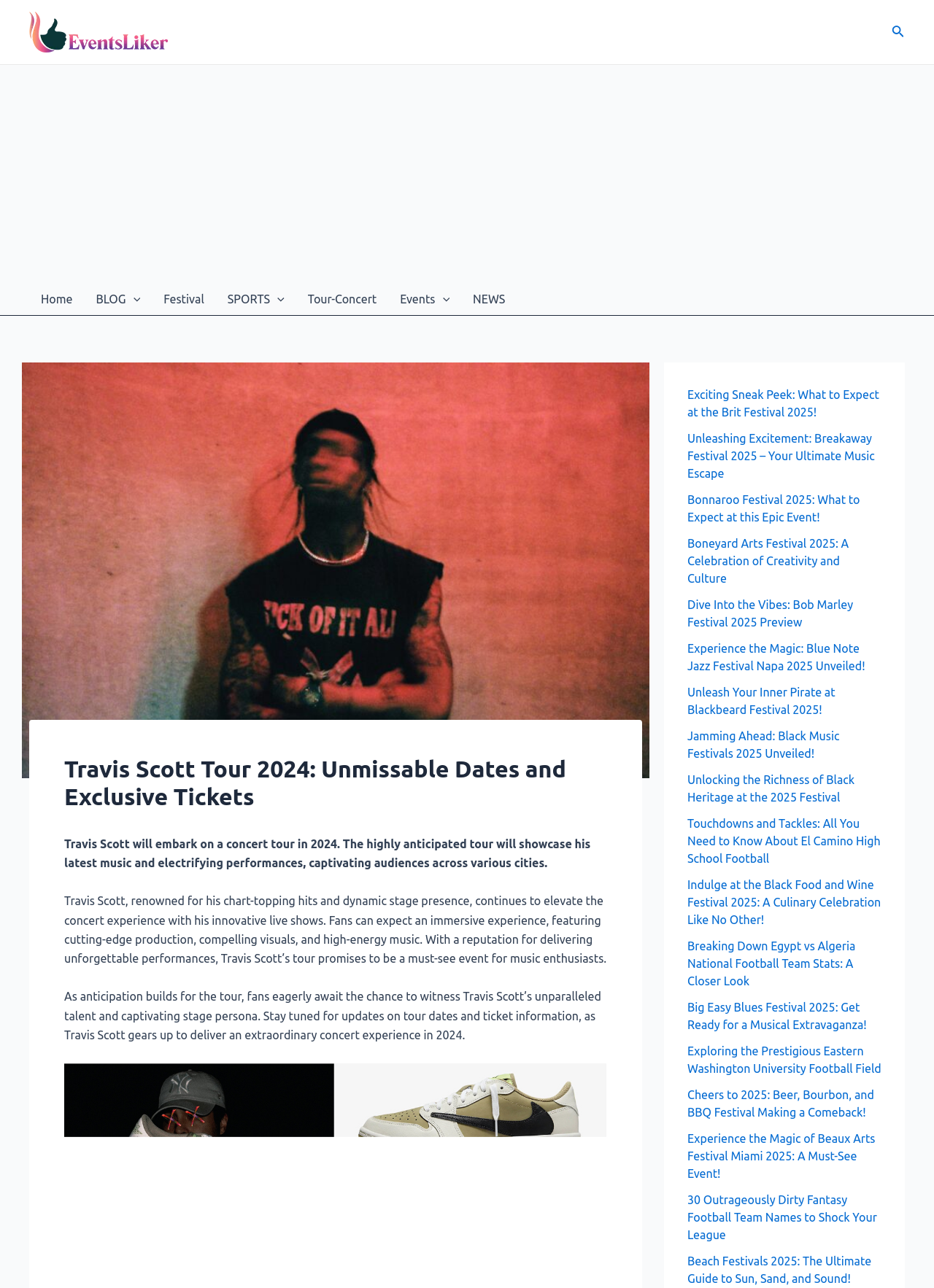Extract the primary header of the webpage and generate its text.

Travis Scott Tour 2024: Unmissable Dates and Exclusive Tickets